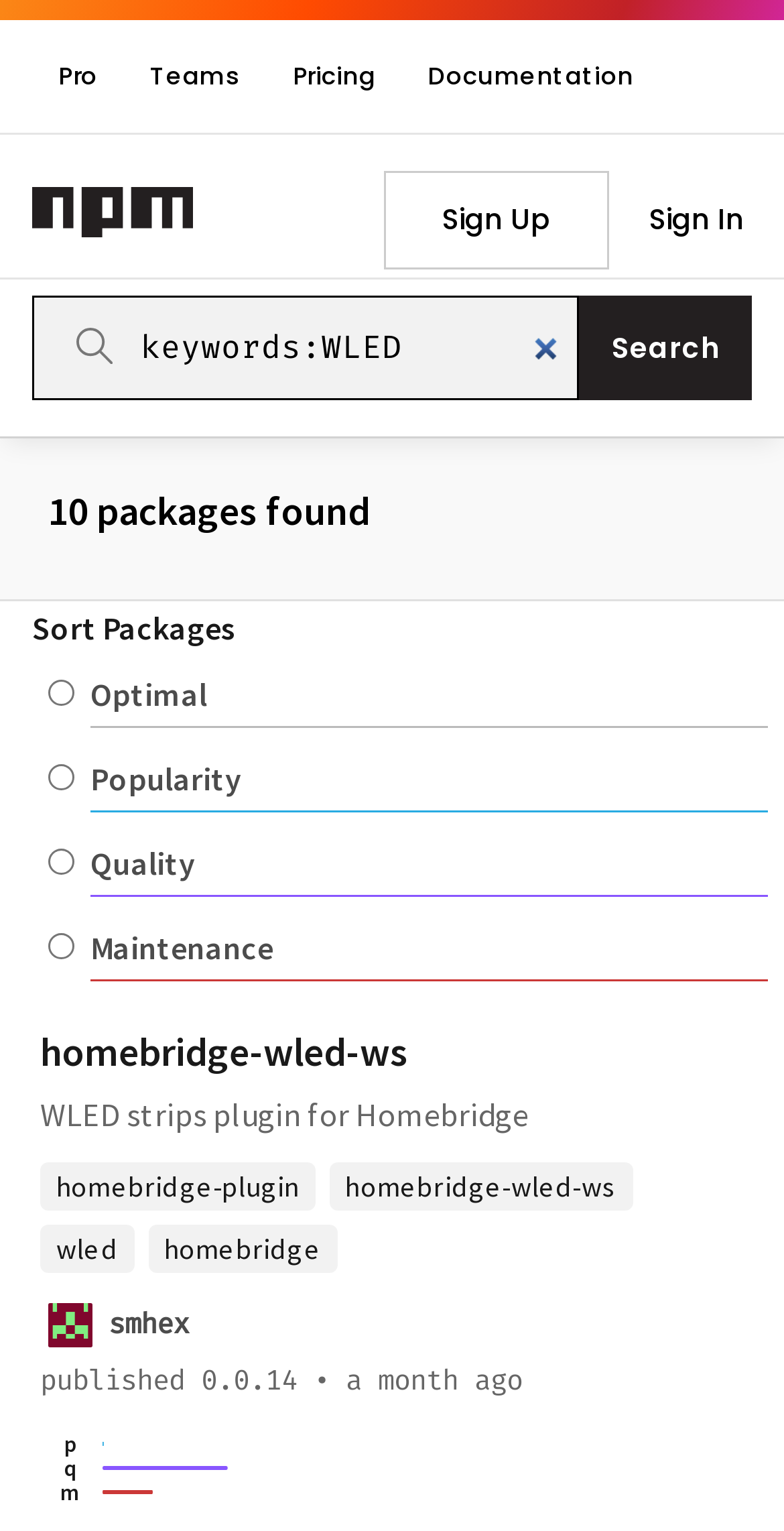Find the bounding box coordinates of the element you need to click on to perform this action: 'Click on the Sign Up link'. The coordinates should be represented by four float values between 0 and 1, in the format [left, top, right, bottom].

[0.49, 0.111, 0.777, 0.176]